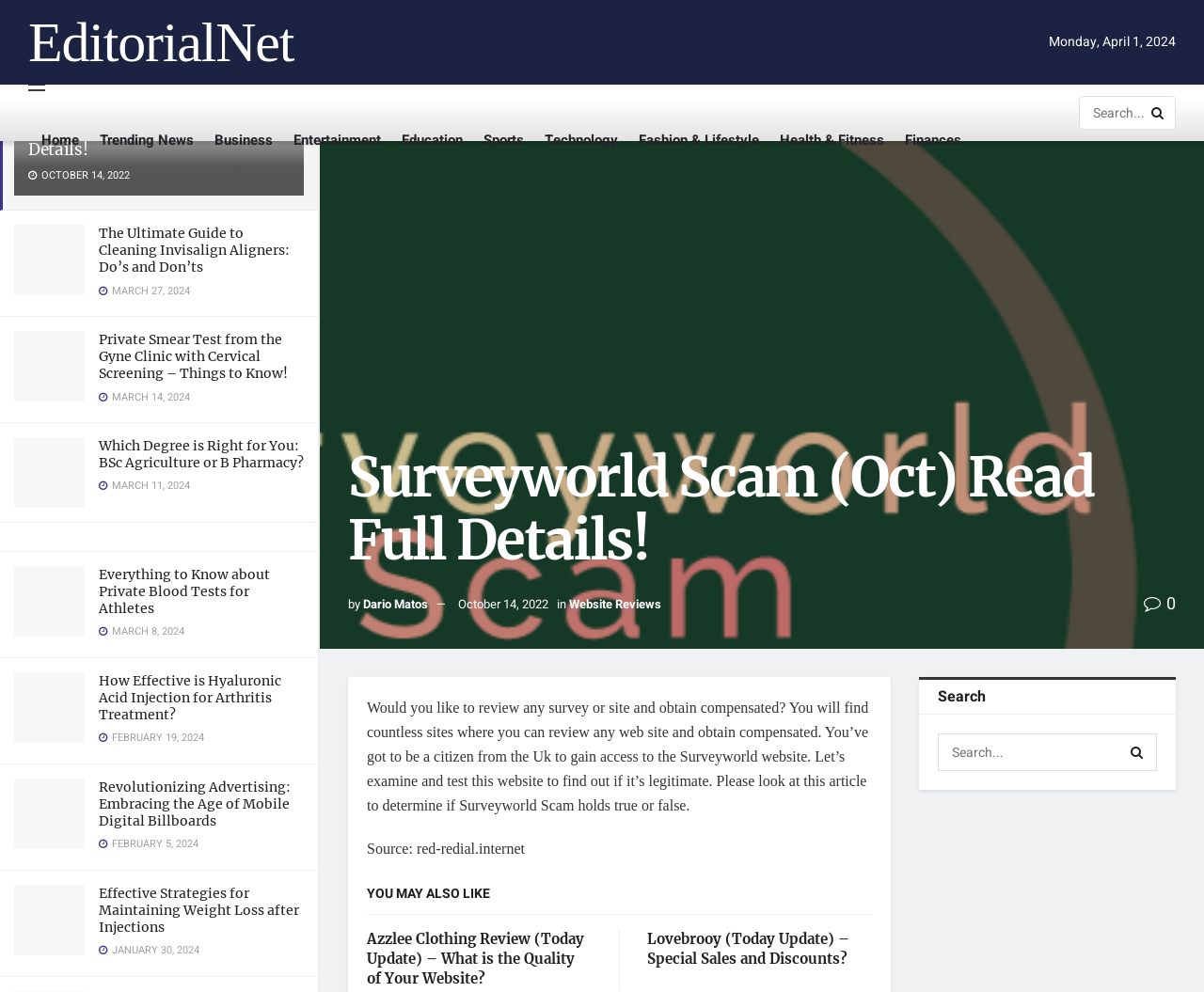Find the coordinates for the bounding box of the element with this description: "Home".

[0.034, 0.112, 0.066, 0.169]